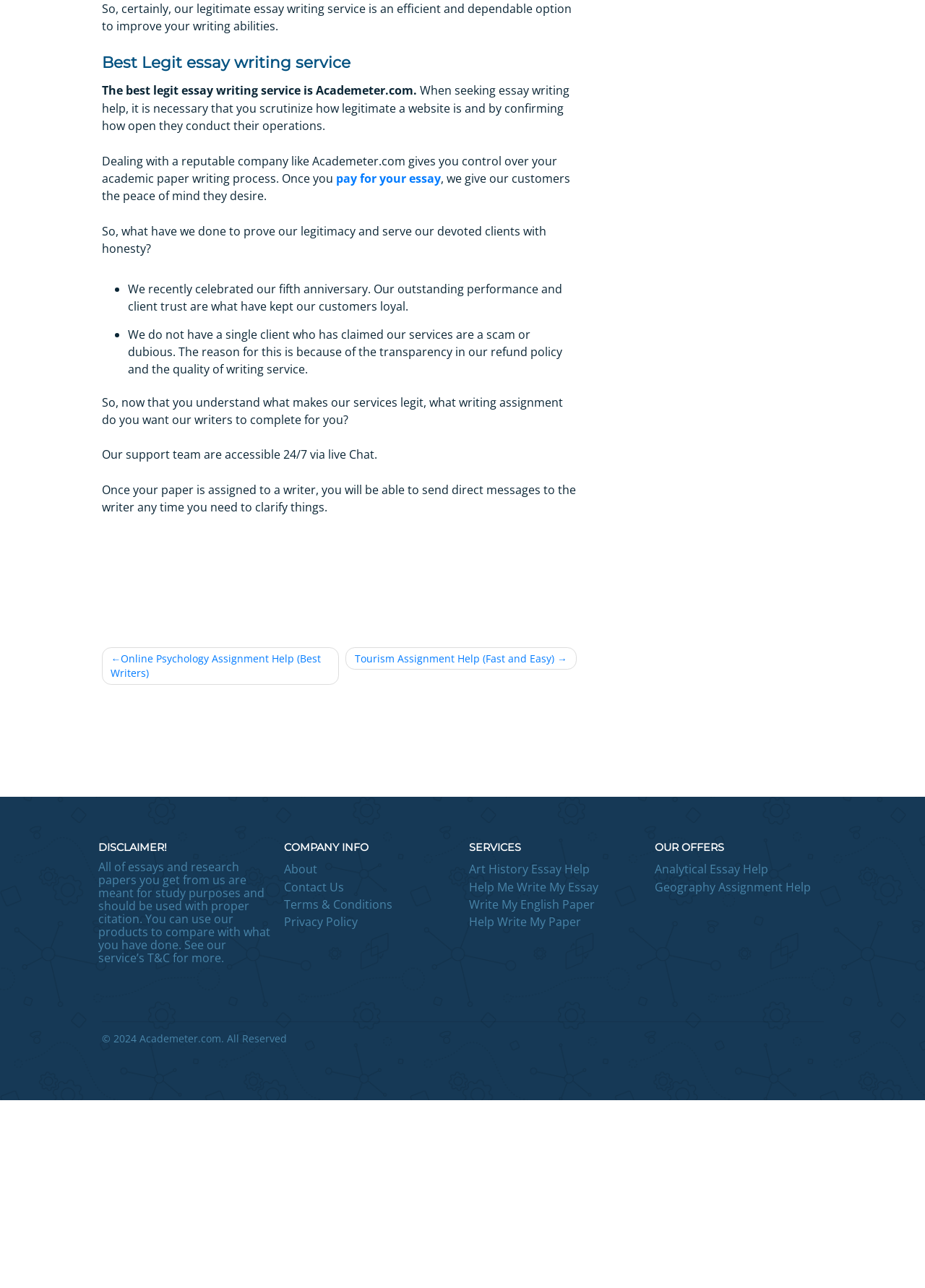Please specify the bounding box coordinates for the clickable region that will help you carry out the instruction: "go to the 'About' page".

[0.341, 0.902, 0.548, 0.917]